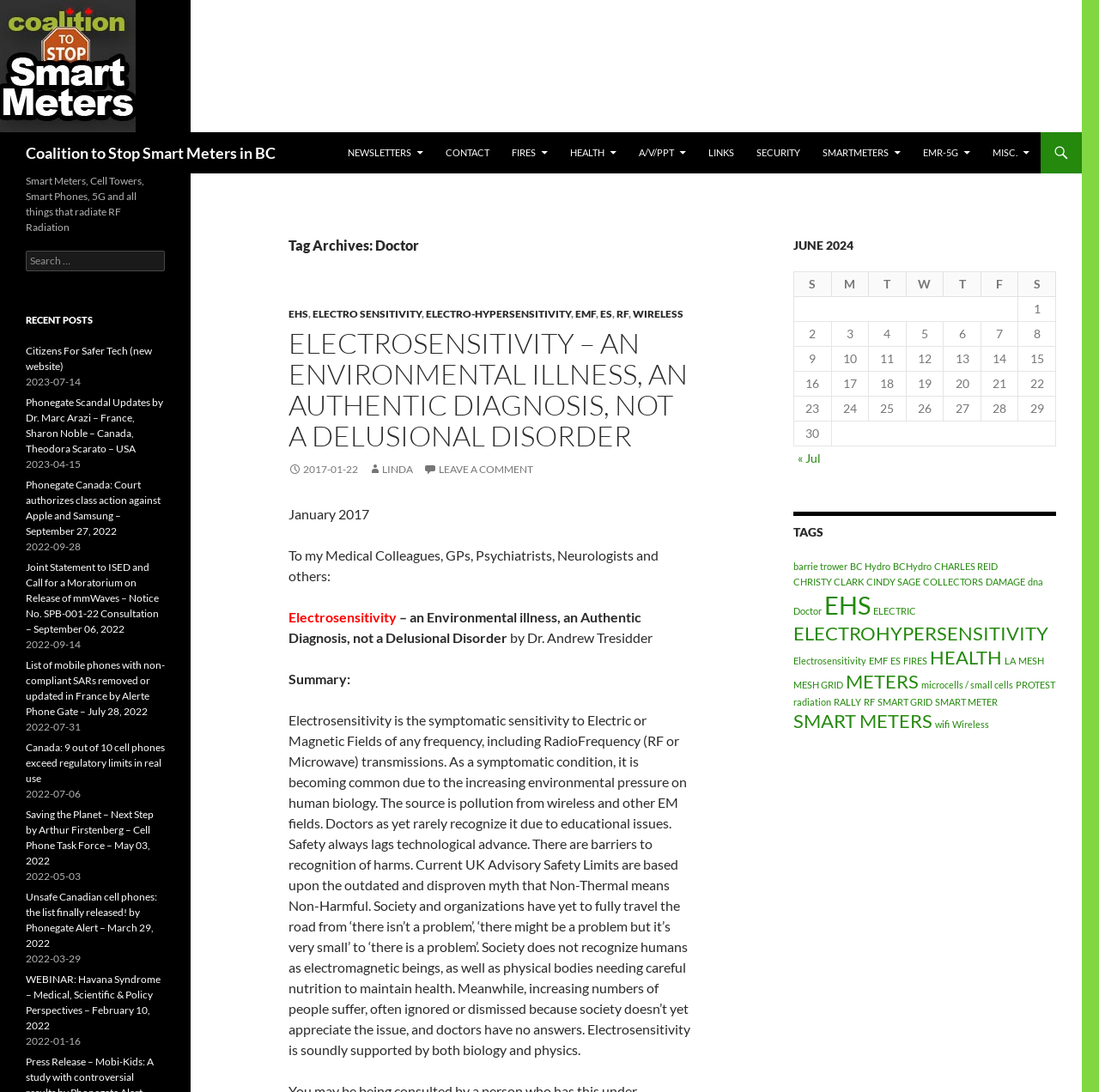Refer to the image and provide a thorough answer to this question:
What is the date of the article?

The date of the article is obtained from the link ' 2017-01-22' which is a sub-element of the header 'Tag Archives: Doctor'.